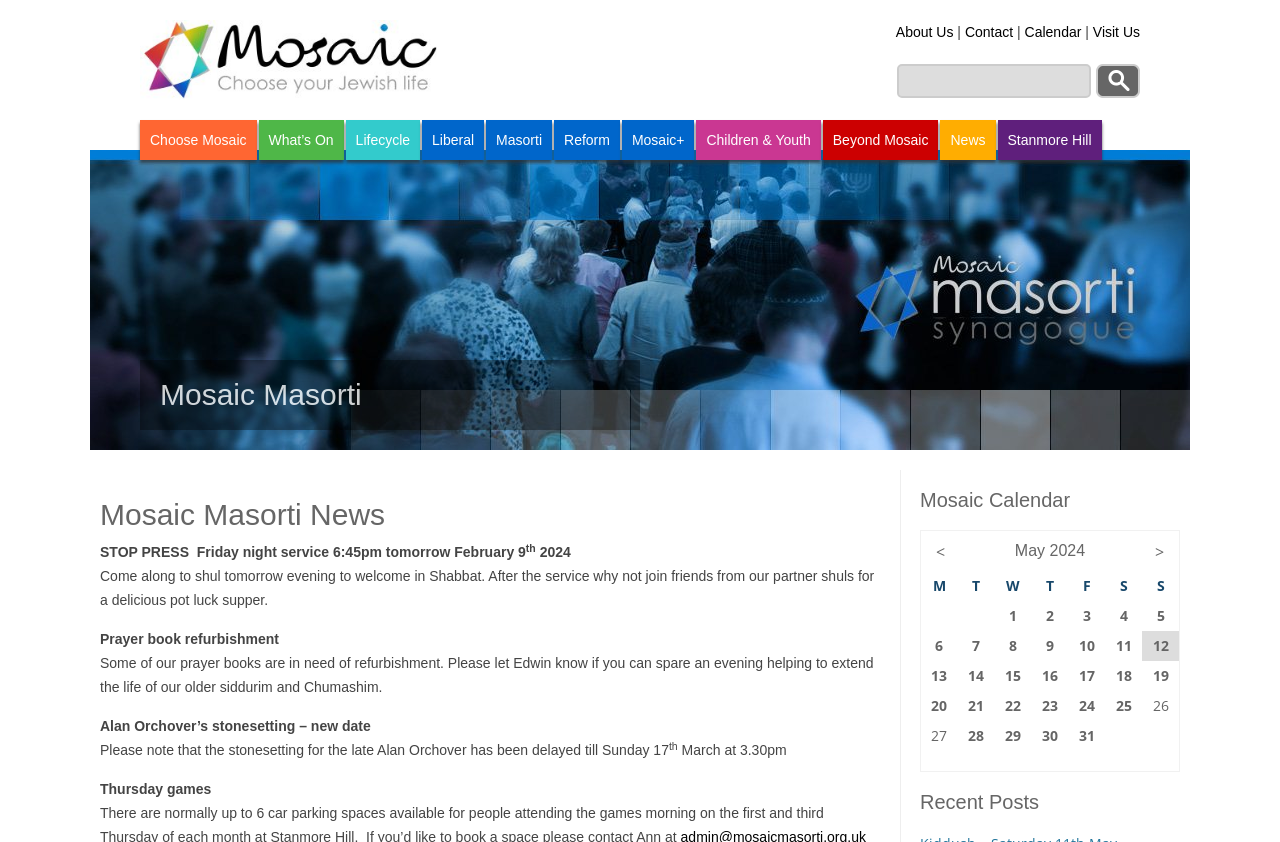Can you identify the bounding box coordinates of the clickable region needed to carry out this instruction: 'Click here and join now'? The coordinates should be four float numbers within the range of 0 to 1, stated as [left, top, right, bottom].

None